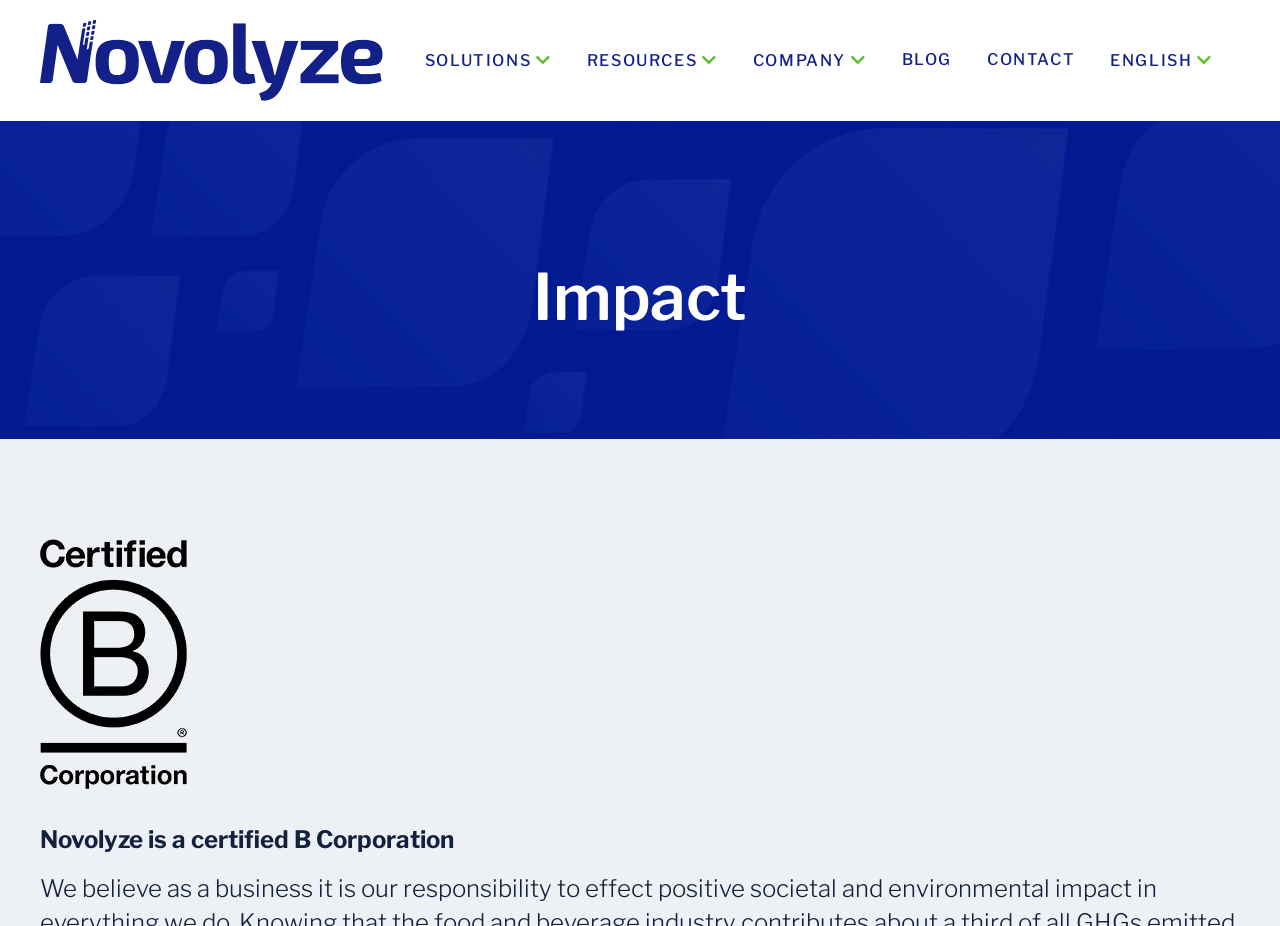Please reply with a single word or brief phrase to the question: 
What is the company's certification?

B Corporation